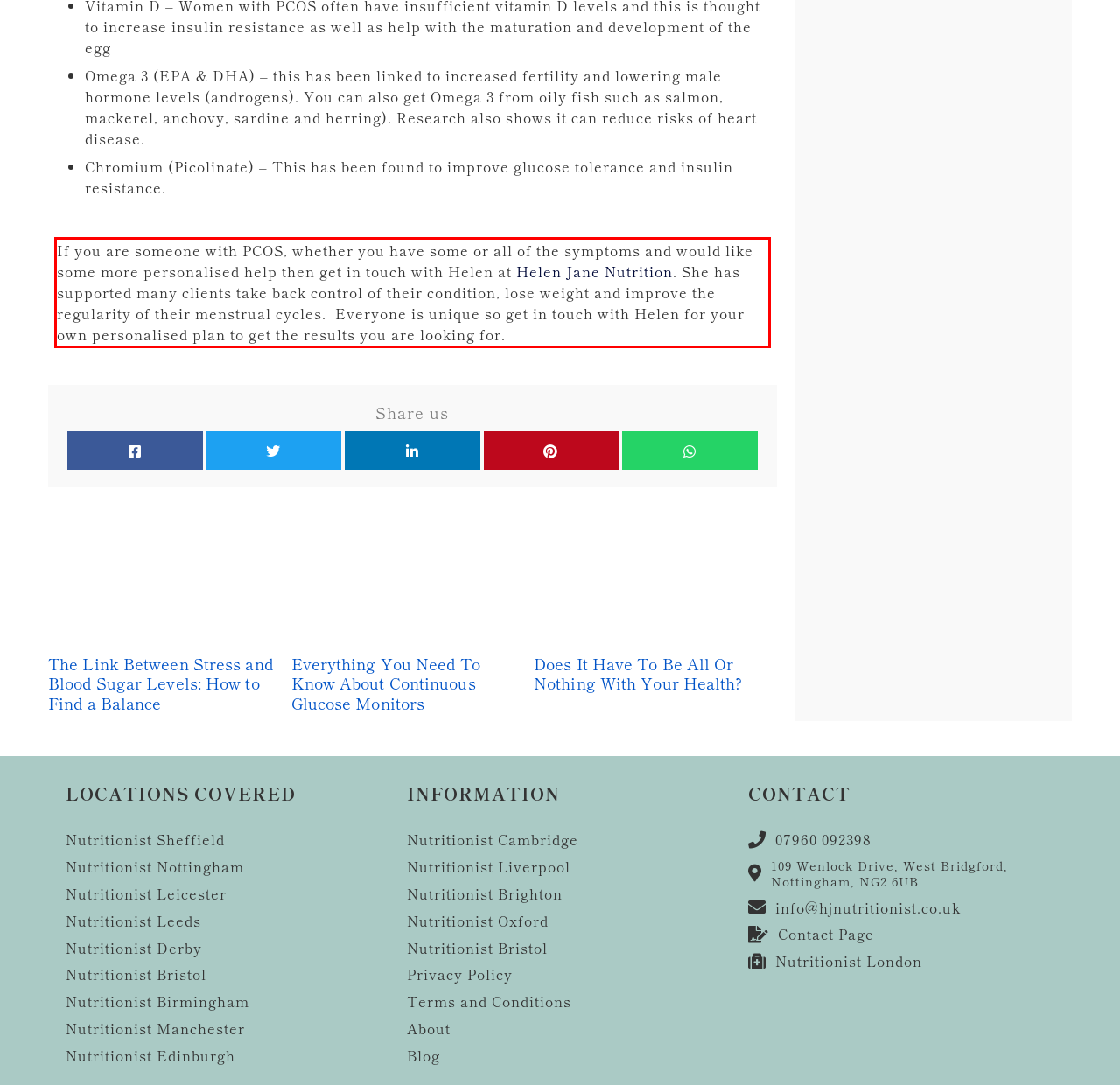With the provided screenshot of a webpage, locate the red bounding box and perform OCR to extract the text content inside it.

If you are someone with PCOS, whether you have some or all of the symptoms and would like some more personalised help then get in touch with Helen at Helen Jane Nutrition. She has supported many clients take back control of their condition, lose weight and improve the regularity of their menstrual cycles. Everyone is unique so get in touch with Helen for your own personalised plan to get the results you are looking for.